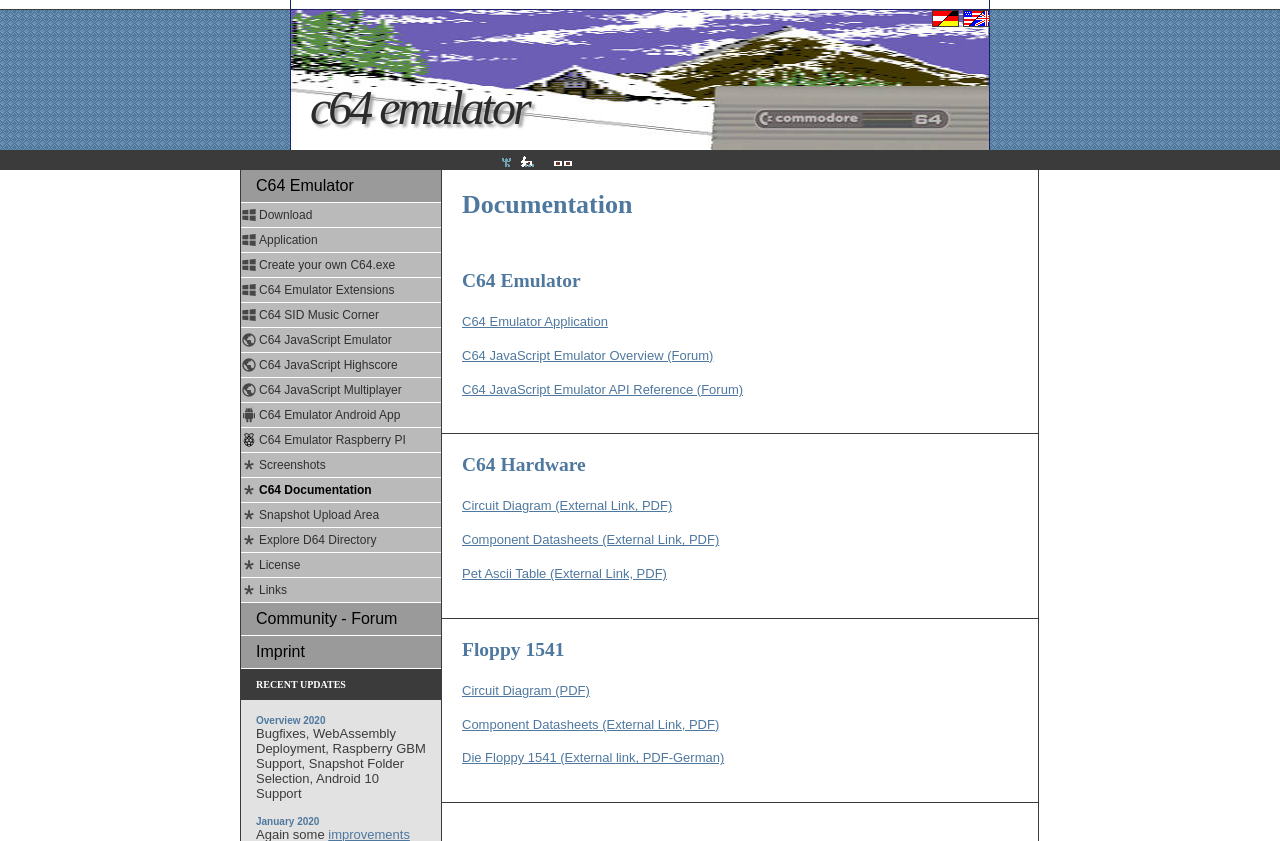What is the title of the second heading? From the image, respond with a single word or brief phrase.

Documentation